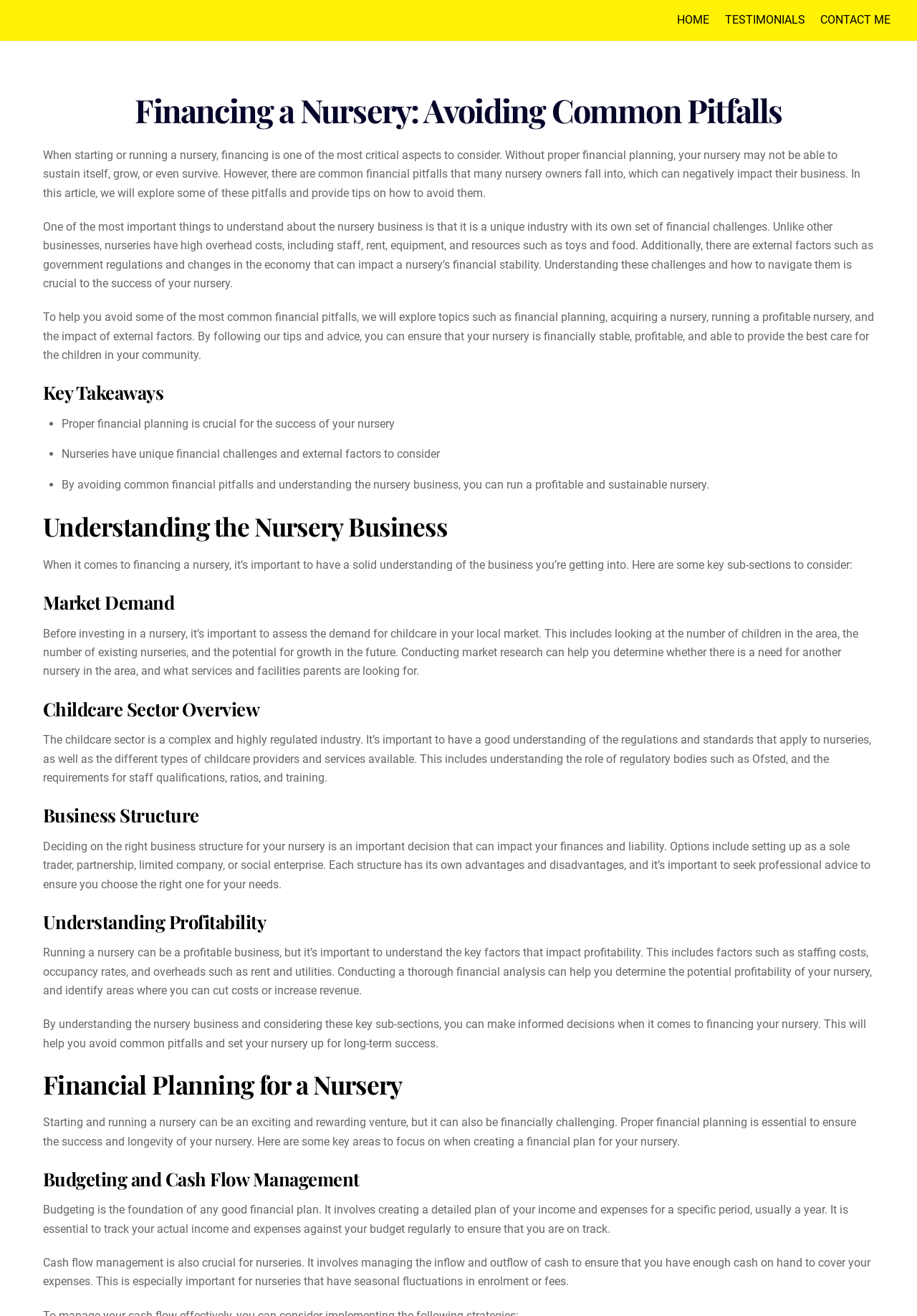Please locate the UI element described by "Home" and provide its bounding box coordinates.

[0.731, 0.003, 0.78, 0.028]